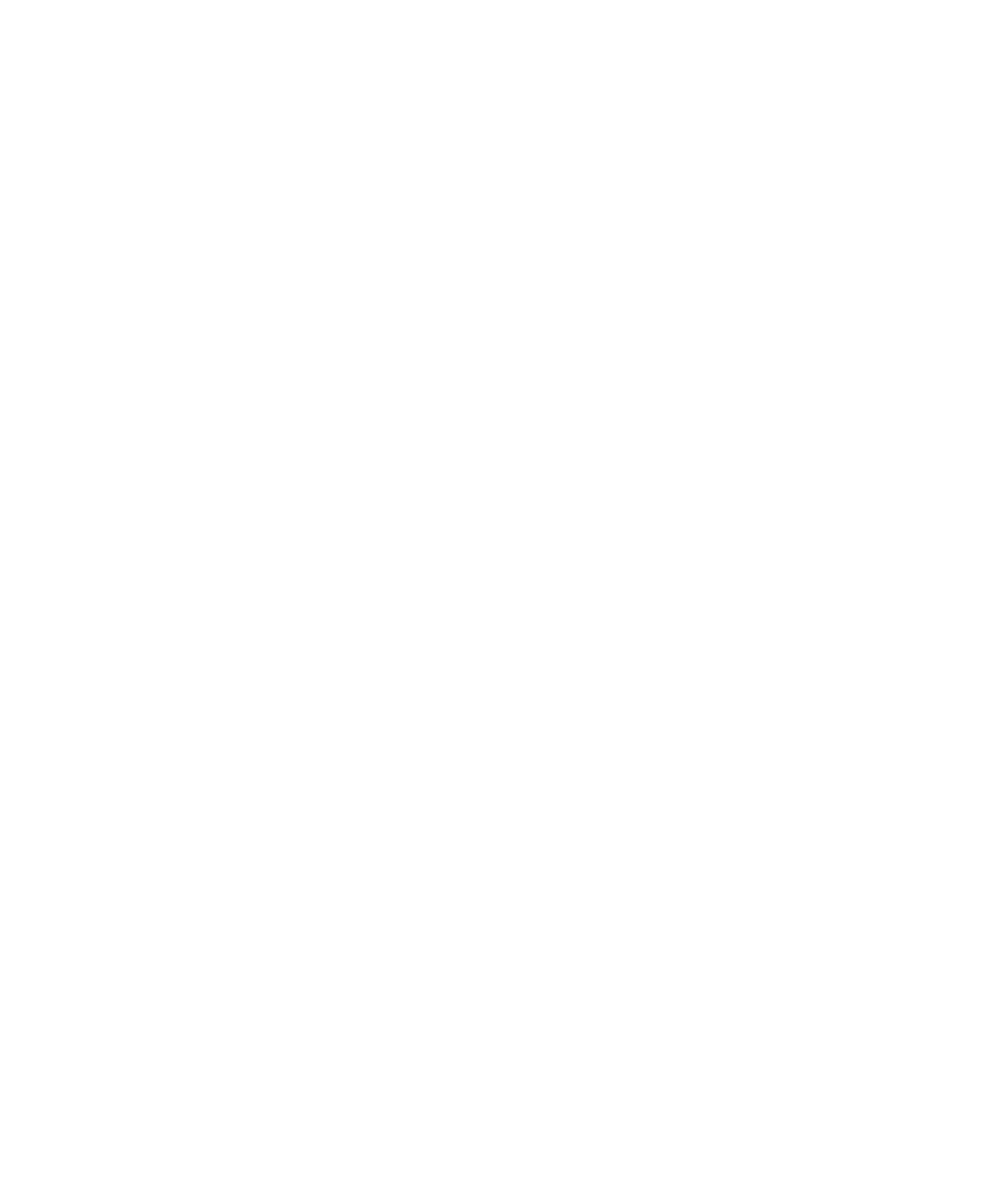What is the link next to 'Widgets' in the footer?
Using the visual information, reply with a single word or short phrase.

WordPress.com